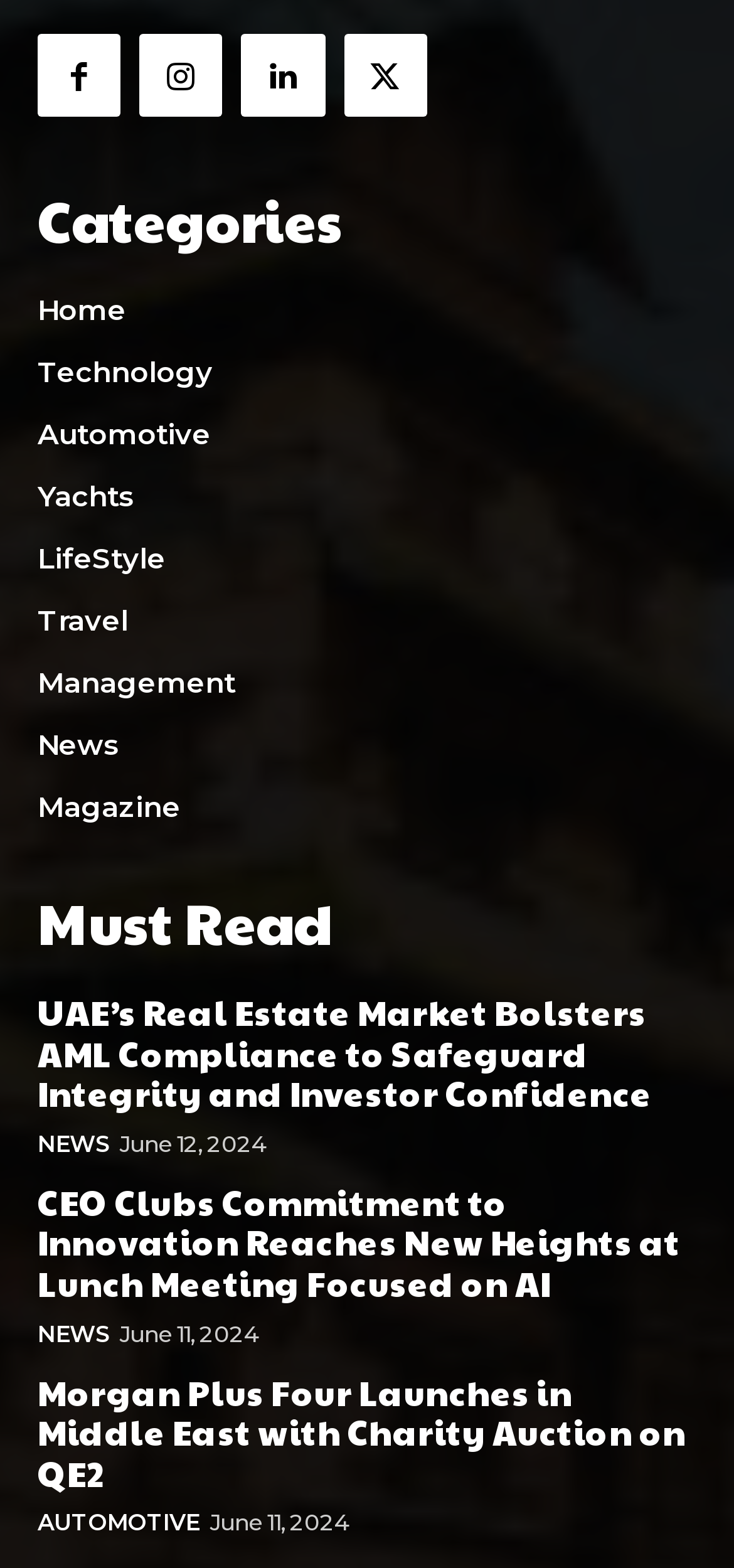From the element description: "Automotive", extract the bounding box coordinates of the UI element. The coordinates should be expressed as four float numbers between 0 and 1, in the order [left, top, right, bottom].

[0.051, 0.962, 0.272, 0.981]